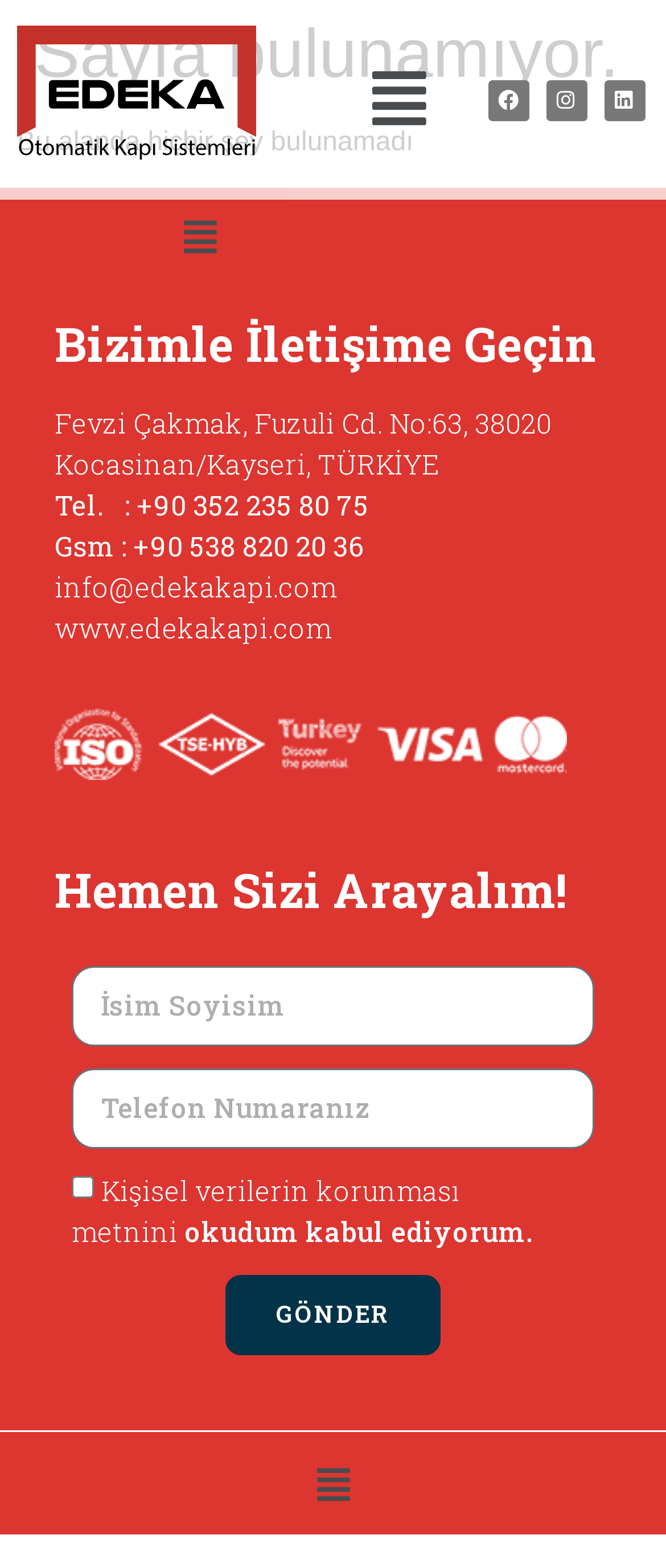Please determine the bounding box coordinates of the element's region to click in order to carry out the following instruction: "Open the menu". The coordinates should be four float numbers between 0 and 1, i.e., [left, top, right, bottom].

[0.527, 0.03, 0.673, 0.098]